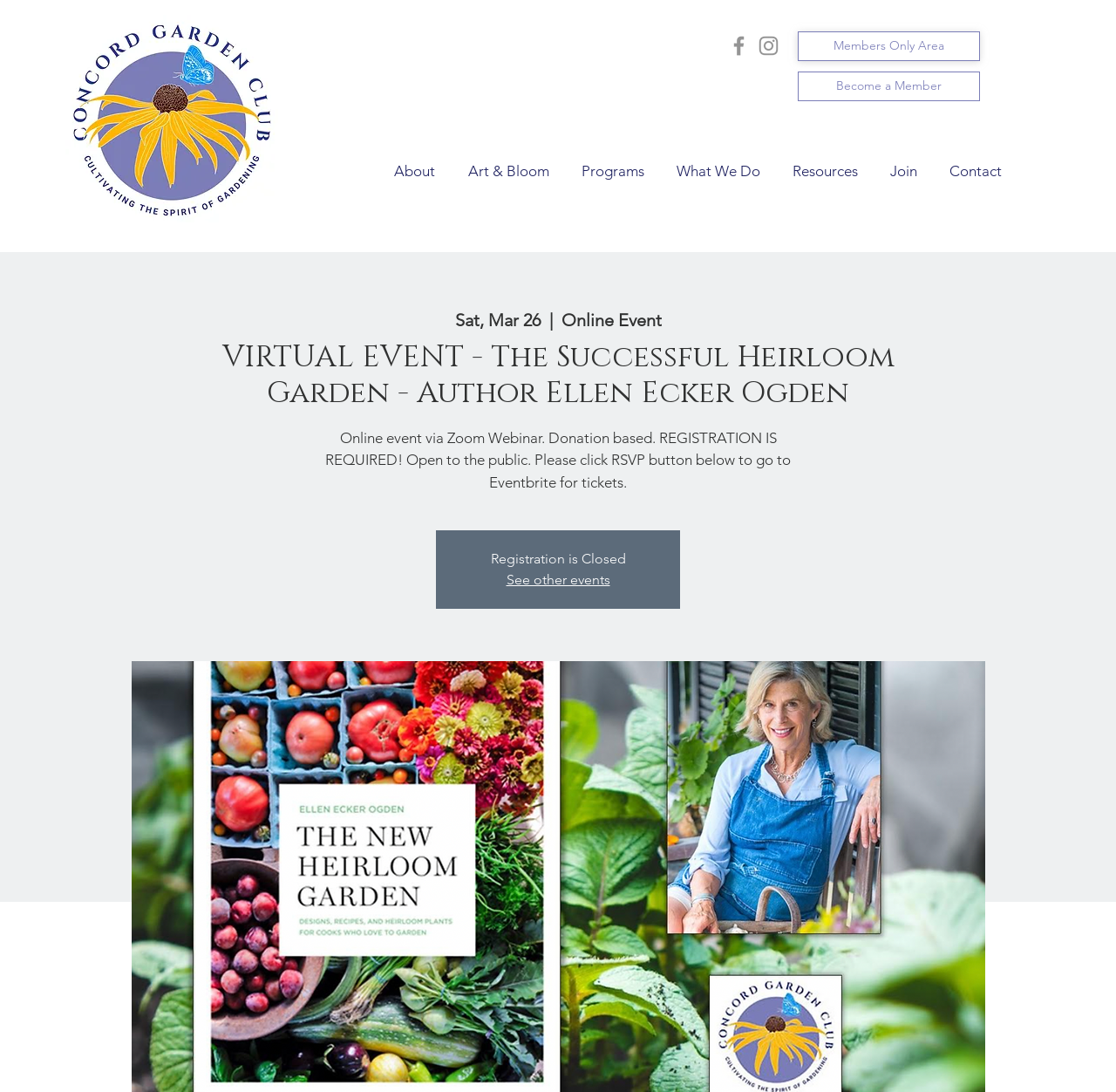What is the platform used for the virtual event?
Look at the image and answer the question using a single word or phrase.

Zoom Webinar